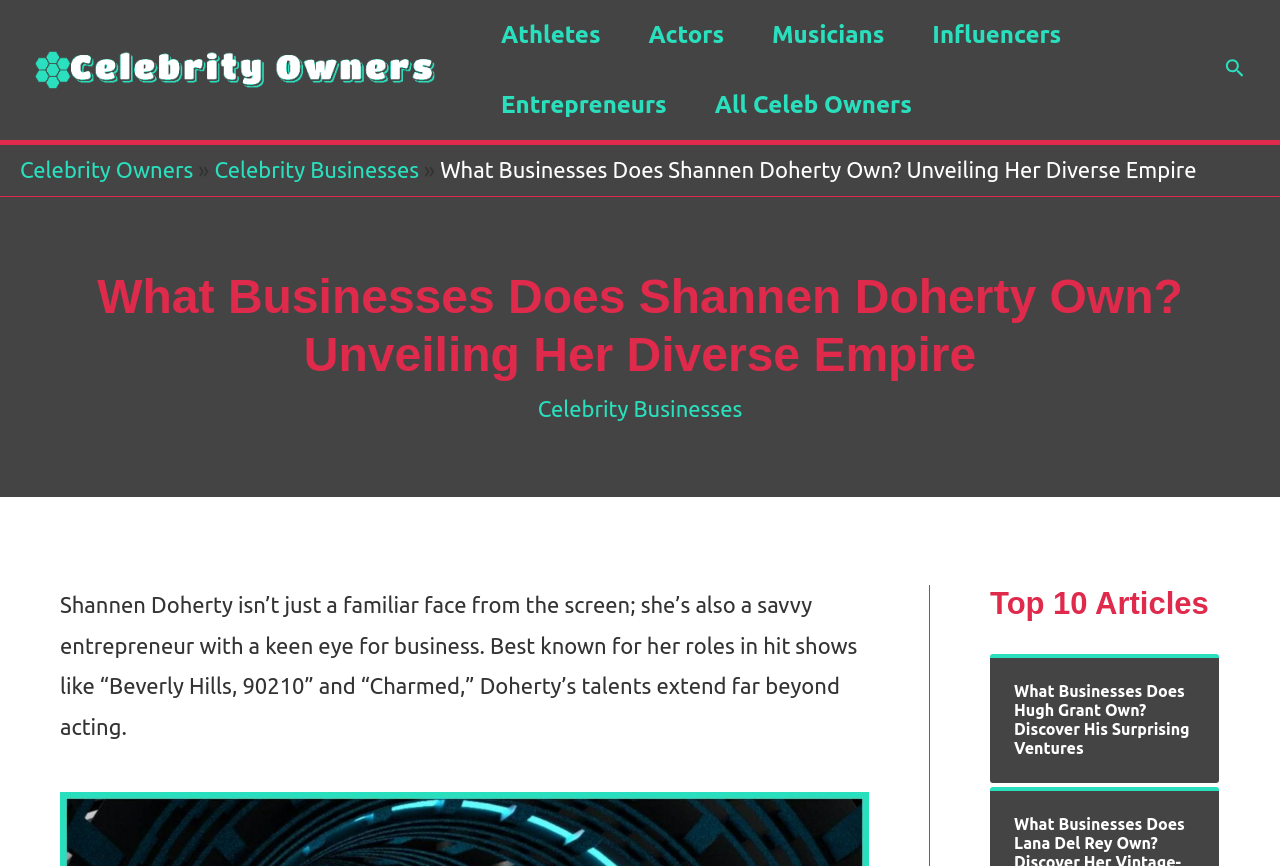Pinpoint the bounding box coordinates of the clickable element needed to complete the instruction: "Visit the 'Celebrity Businesses' page". The coordinates should be provided as four float numbers between 0 and 1: [left, top, right, bottom].

[0.42, 0.458, 0.58, 0.487]